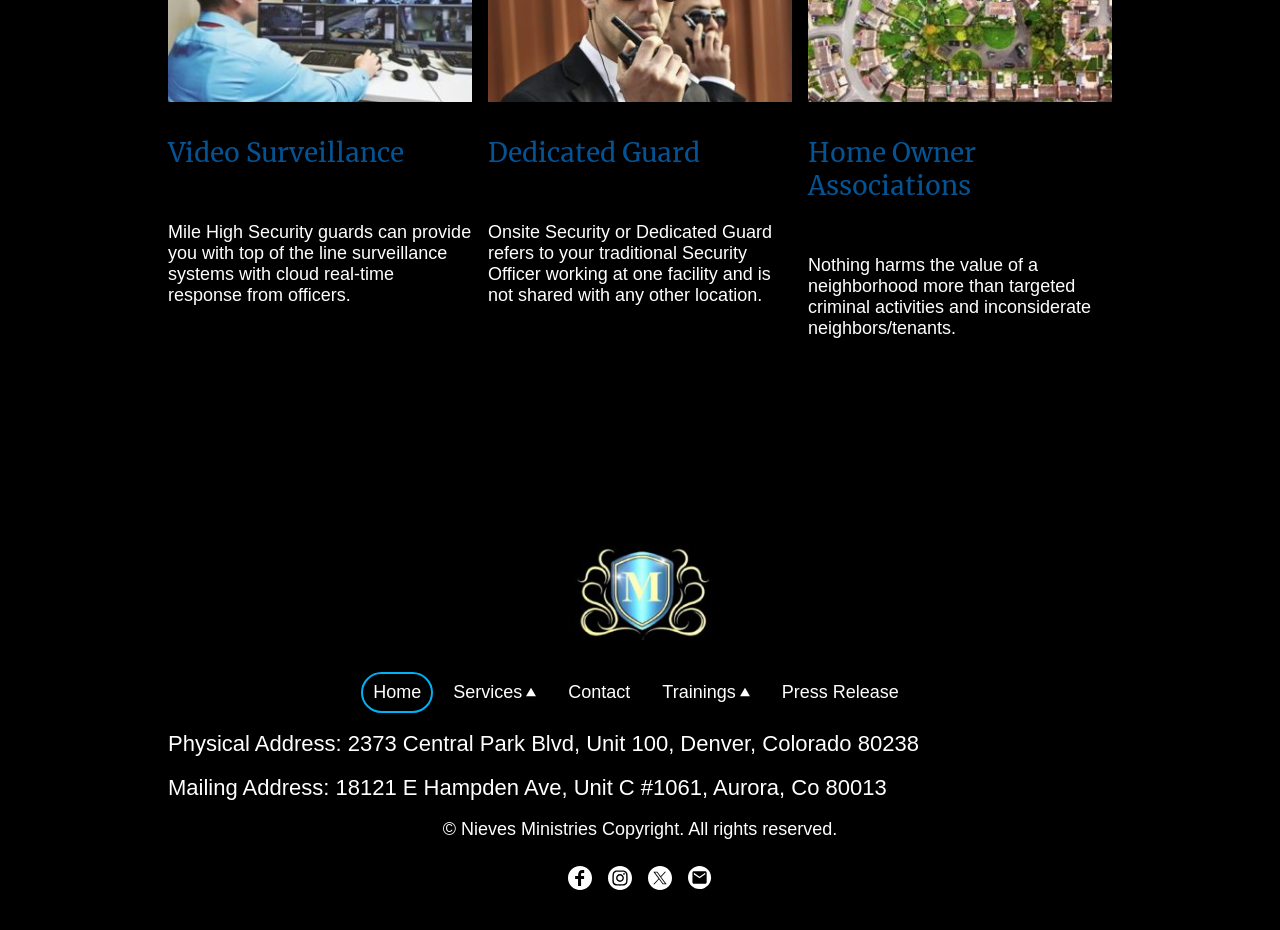Answer with a single word or phrase: 
What is the physical address of Mile High Security?

2373 Central Park Blvd, Unit 100, Denver, Colorado 80238